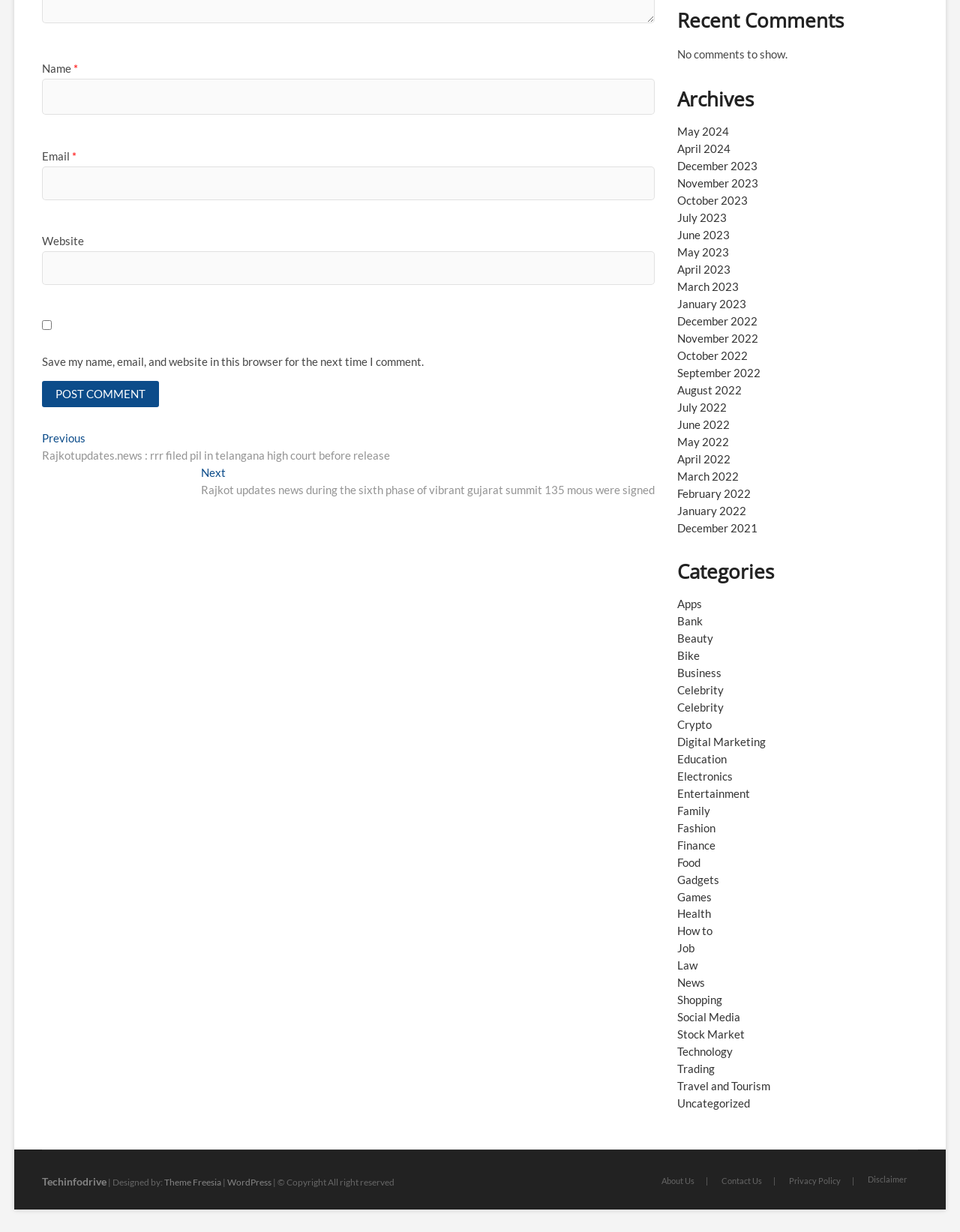What is the title of the first link in the 'Categories' section?
Kindly answer the question with as much detail as you can.

The 'Categories' section is located on the right side of the webpage and contains links to different categories. The first link in this section is labeled 'Apps'.